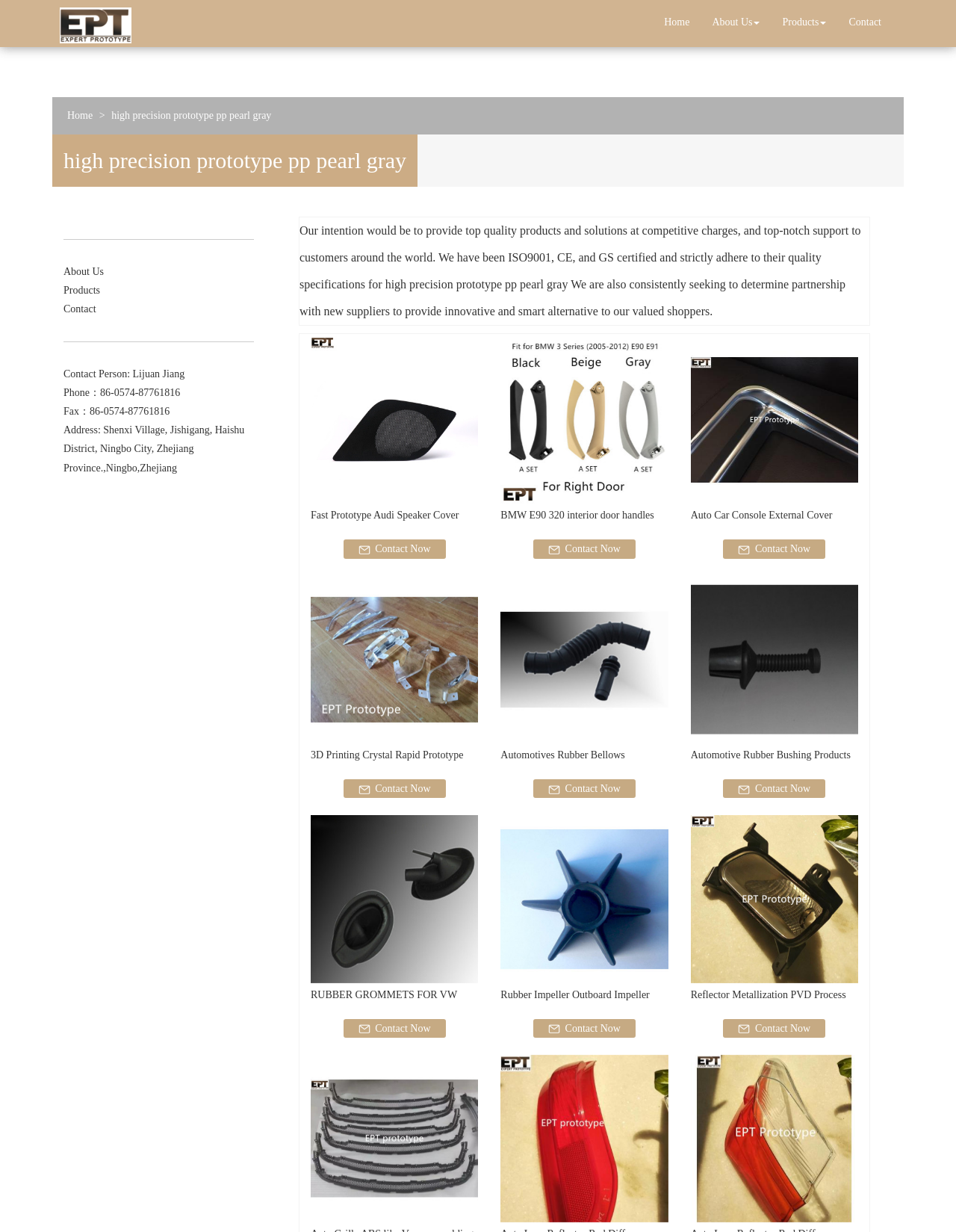Kindly determine the bounding box coordinates for the clickable area to achieve the given instruction: "View previous posts".

None